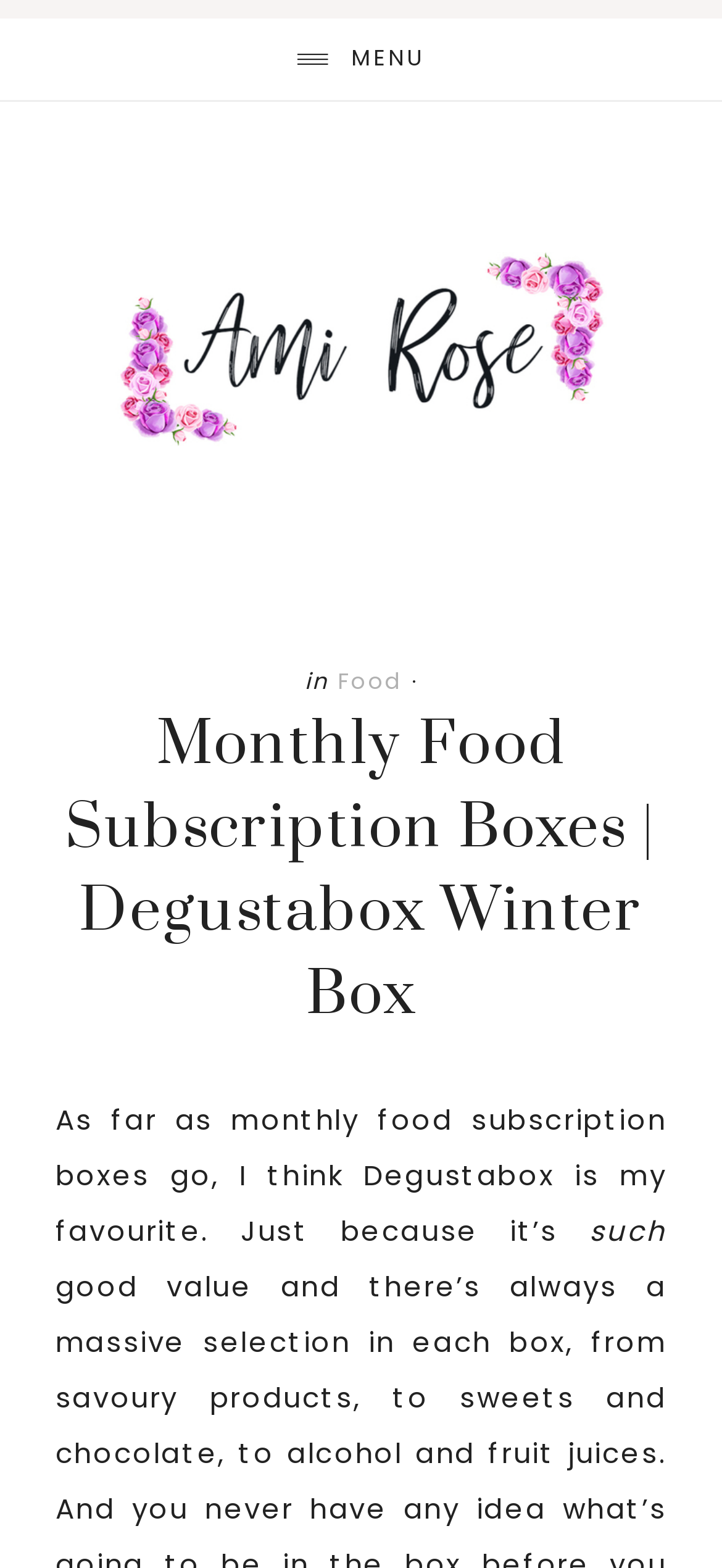Ascertain the bounding box coordinates for the UI element detailed here: "June 29, 2020". The coordinates should be provided as [left, top, right, bottom] with each value being a float between 0 and 1.

None